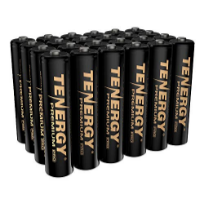Refer to the image and provide an in-depth answer to the question: 
What is the purpose of Tenergy batteries?

Tenergy batteries are designed for versatility, making them suitable for a variety of devices, from gadgets to household items. They promise a sustainable and cost-effective power solution, perfect for users looking to recharge and reuse. This implies that the primary purpose of Tenergy batteries is to provide a sustainable power solution.